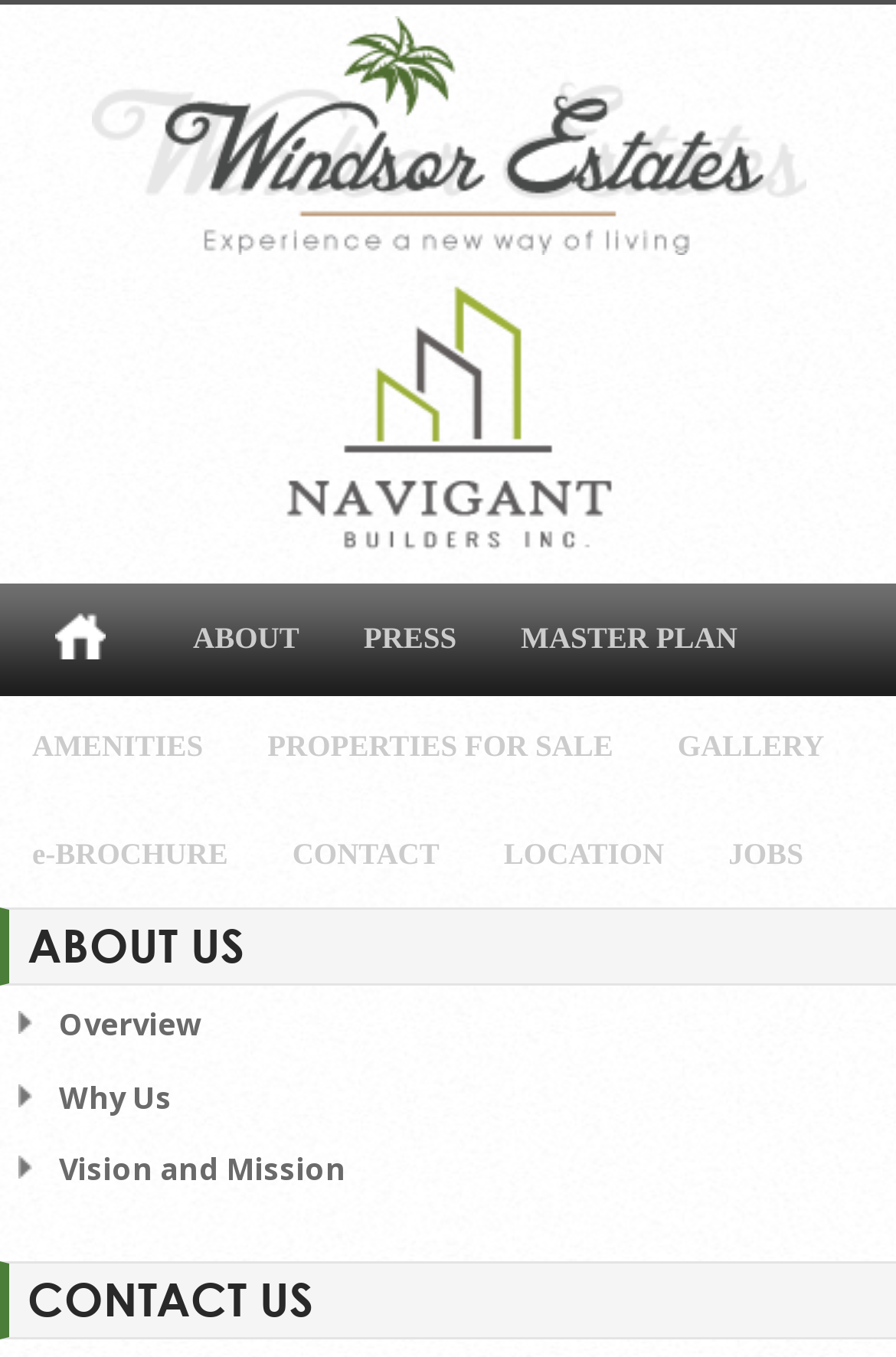What is the logo of Windsor Estates?
Provide a concise answer using a single word or phrase based on the image.

Windsor Estate Logo